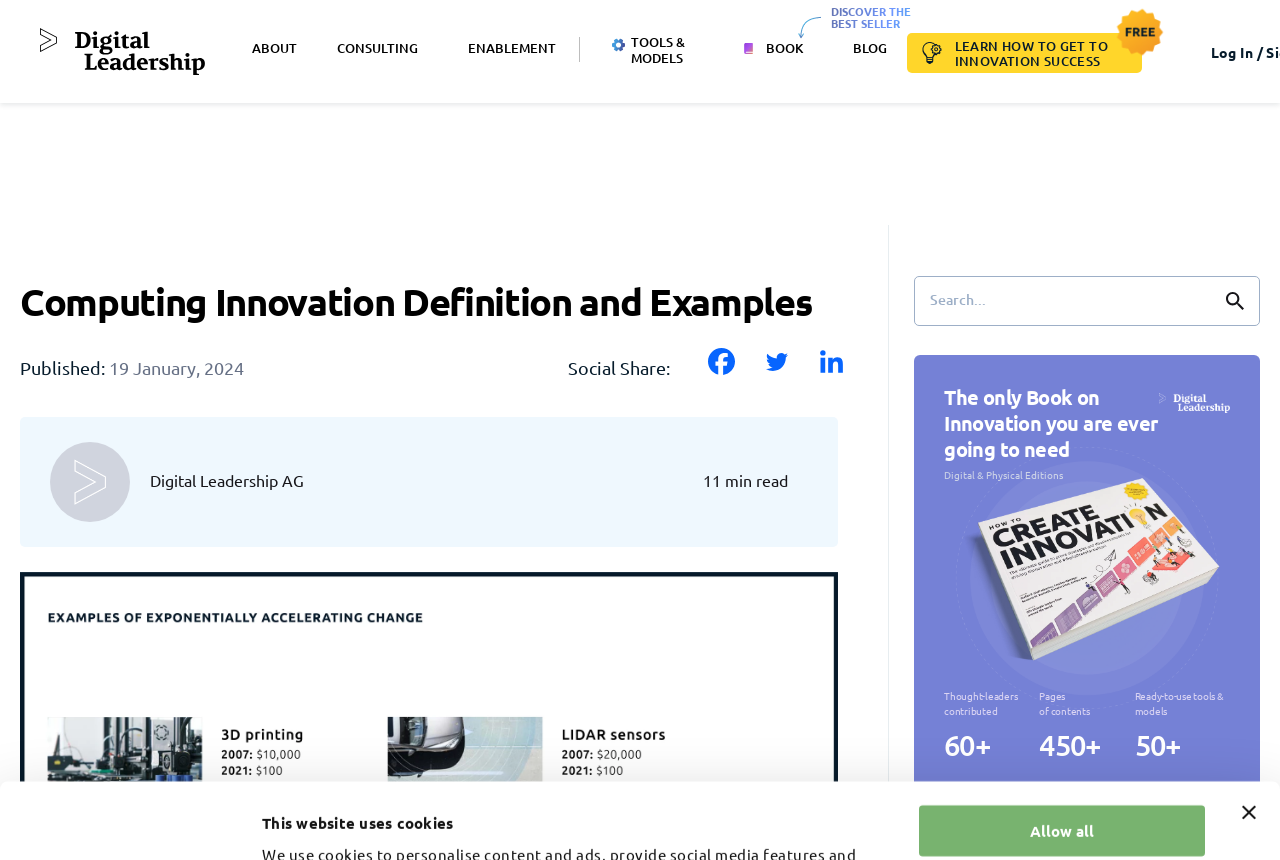Pinpoint the bounding box coordinates of the clickable area needed to execute the instruction: "Click on ENABLEMENT". The coordinates should be specified as four float numbers between 0 and 1, i.e., [left, top, right, bottom].

[0.358, 0.0, 0.442, 0.12]